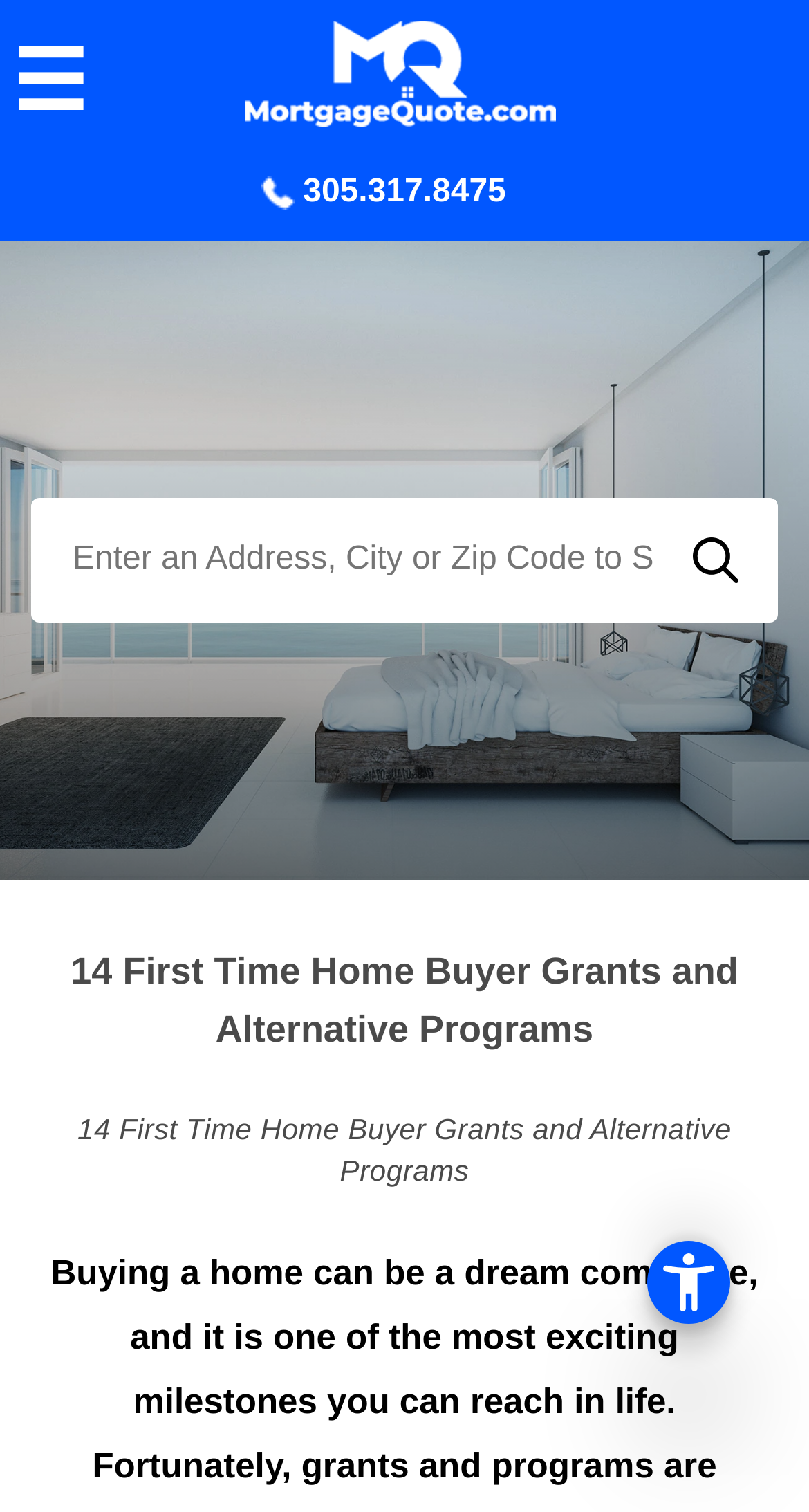Summarize the webpage with a detailed and informative caption.

The webpage appears to be a resource for first-time home buyers, providing information on grants and alternative programs. At the top left corner, there is a button with a hamburger menu icon (☰). Next to it, on the top center, is a logo link with an accompanying image. On the top right corner, there is another logo link with a phone number (305.317.8475) and a smaller image.

Below the top section, there is a search bar, a combobox, where users can enter an address, city, or zip code to start their home search. The search bar is accompanied by a button on its right side. 

The main content of the webpage is divided into sections, with a large heading "14 First Time Home Buyer Grants and Alternative Programs" at the top. This heading is repeated below, possibly as a subheading or a section title. 

At the bottom right corner, there is a button to open the accessibility menu.